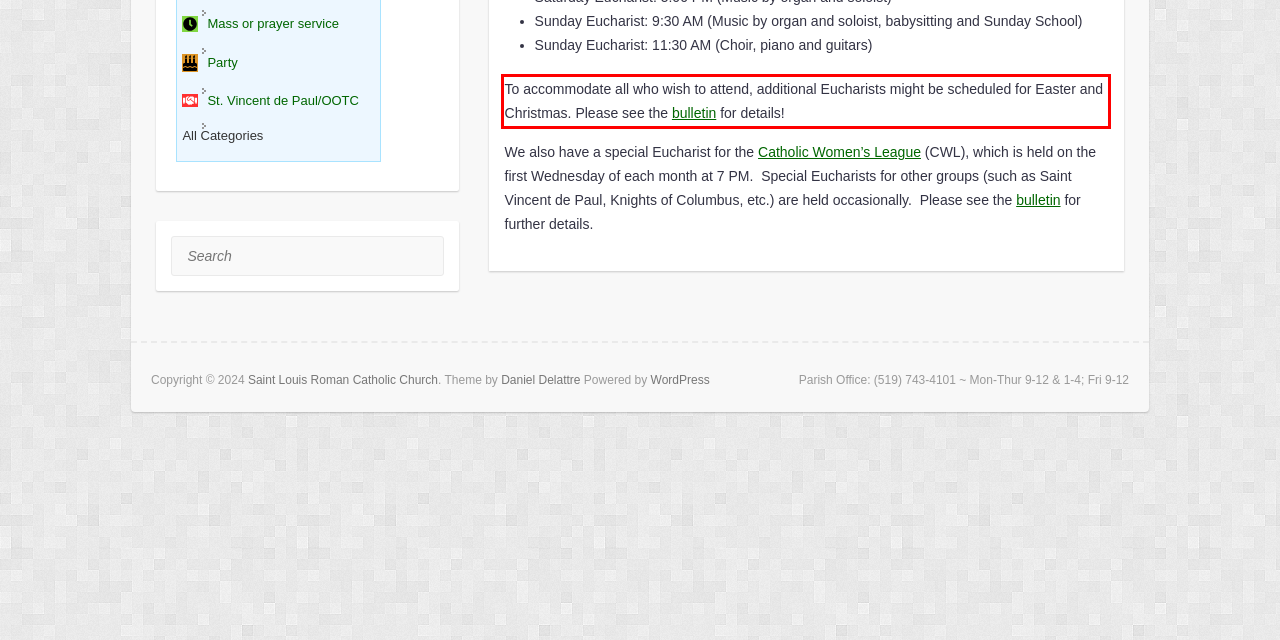With the provided screenshot of a webpage, locate the red bounding box and perform OCR to extract the text content inside it.

To accommodate all who wish to attend, additional Eucharists might be scheduled for Easter and Christmas. Please see the bulletin for details!